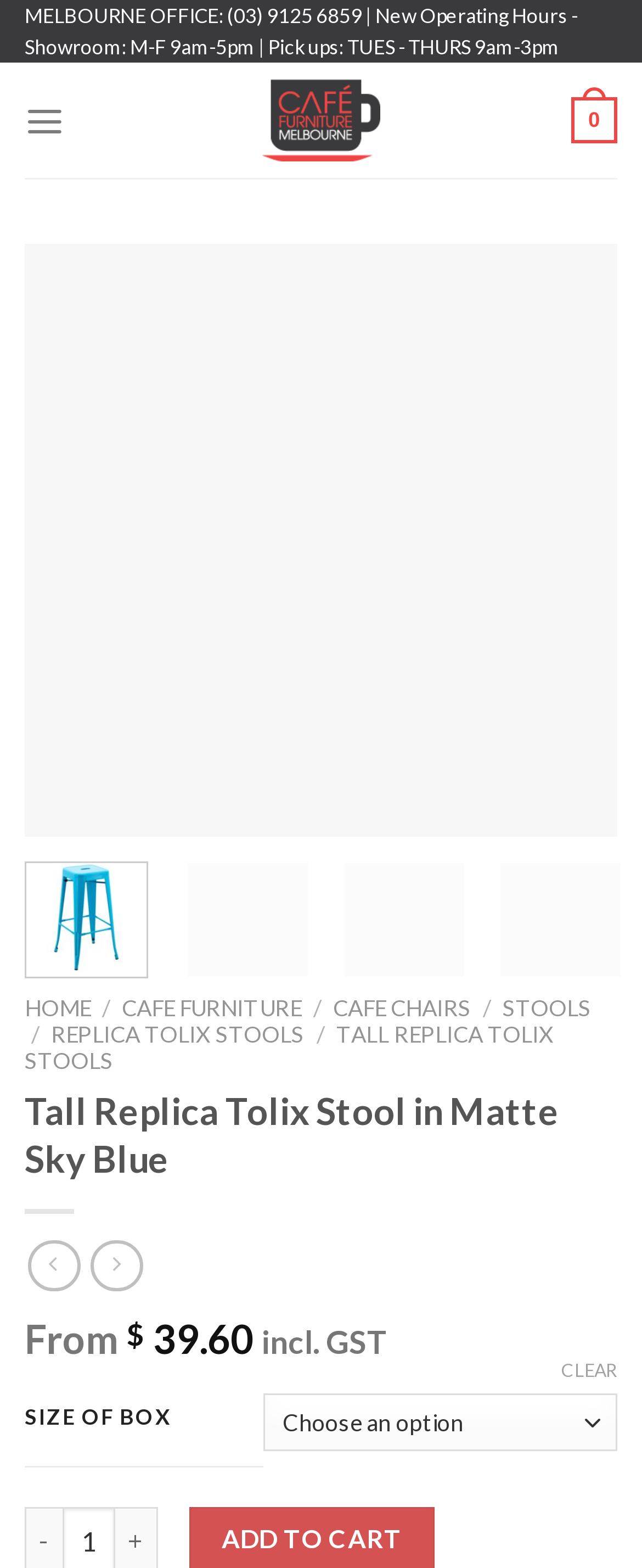Detail the webpage's structure and highlights in your description.

This webpage is about a product, specifically a "Tall Replica Tolix Stool in Matte Sky Blue" for cafe furniture. At the top, there is a contact information section with the Melbourne office phone number, operating hours, and pickup times. Below this, there is a logo of "Cafe Furniture Melbourne" with a link to the website.

On the left side, there is a menu with links to different categories, including "HOME", "CAFE FURNITURE", "CAFE CHAIRS", "STOOLS", and "REPLICA TOLIX STOOLS". The current page is highlighted as "TALL REPLICA TOLIX STOOLS".

The main content of the page is an image gallery of the product, with three images of the stool in Matte Sky Blue. Below the images, there is a product title "Tall Replica Tolix Stool in Matte Sky Blue" and some social media links.

The product information section includes the price, which is $39.60 including GST. There is also a dropdown menu to select the size of the box and a "CLEAR" button. At the bottom, there is a quantity input field for the product.

Overall, the webpage is focused on showcasing the product and providing essential information for customers to make a purchase.